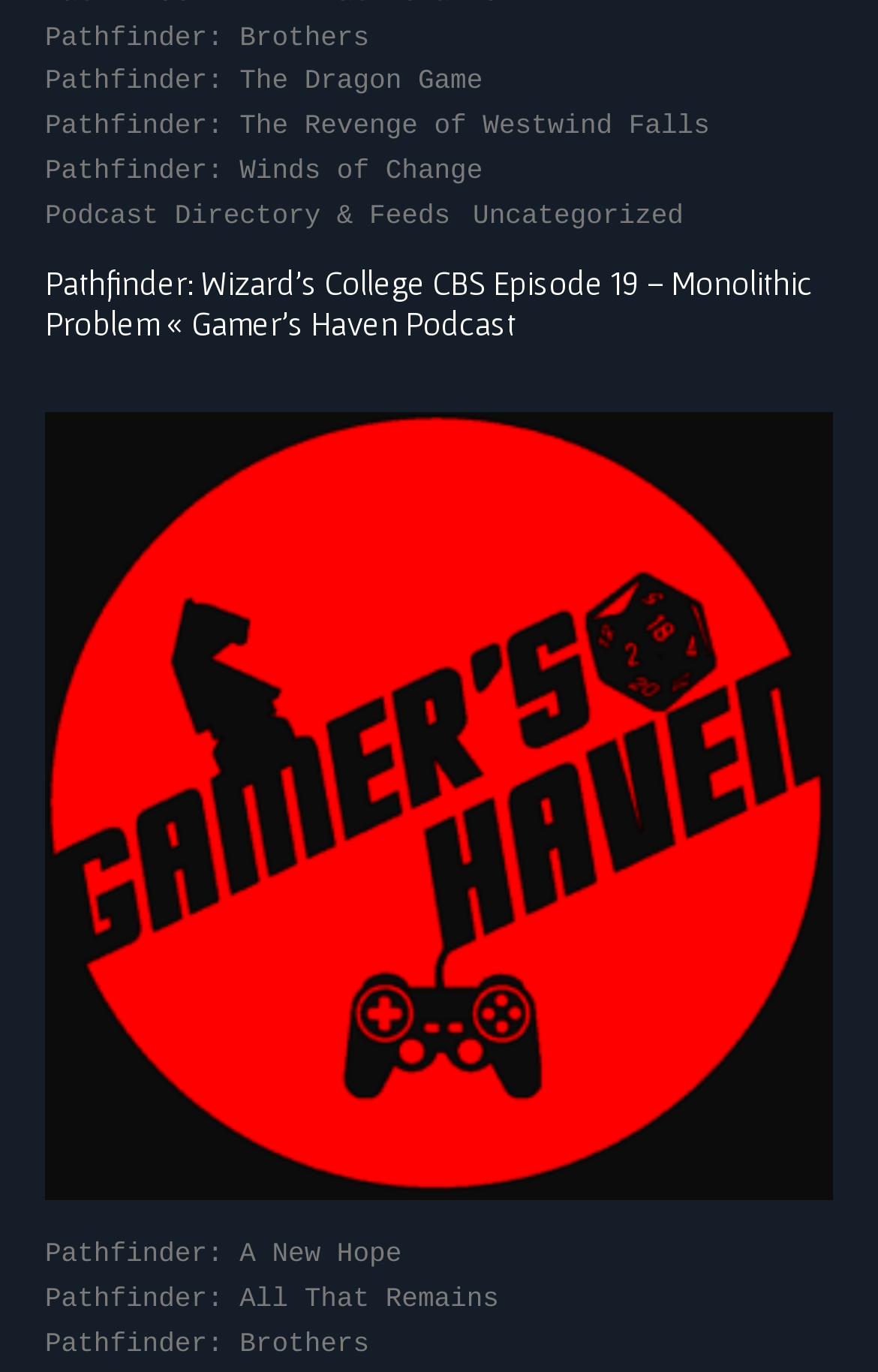Identify the bounding box for the given UI element using the description provided. Coordinates should be in the format (top-left x, top-left y, bottom-right x, bottom-right y) and must be between 0 and 1. Here is the description: Pathfinder: Brothers

[0.051, 0.965, 0.421, 0.997]